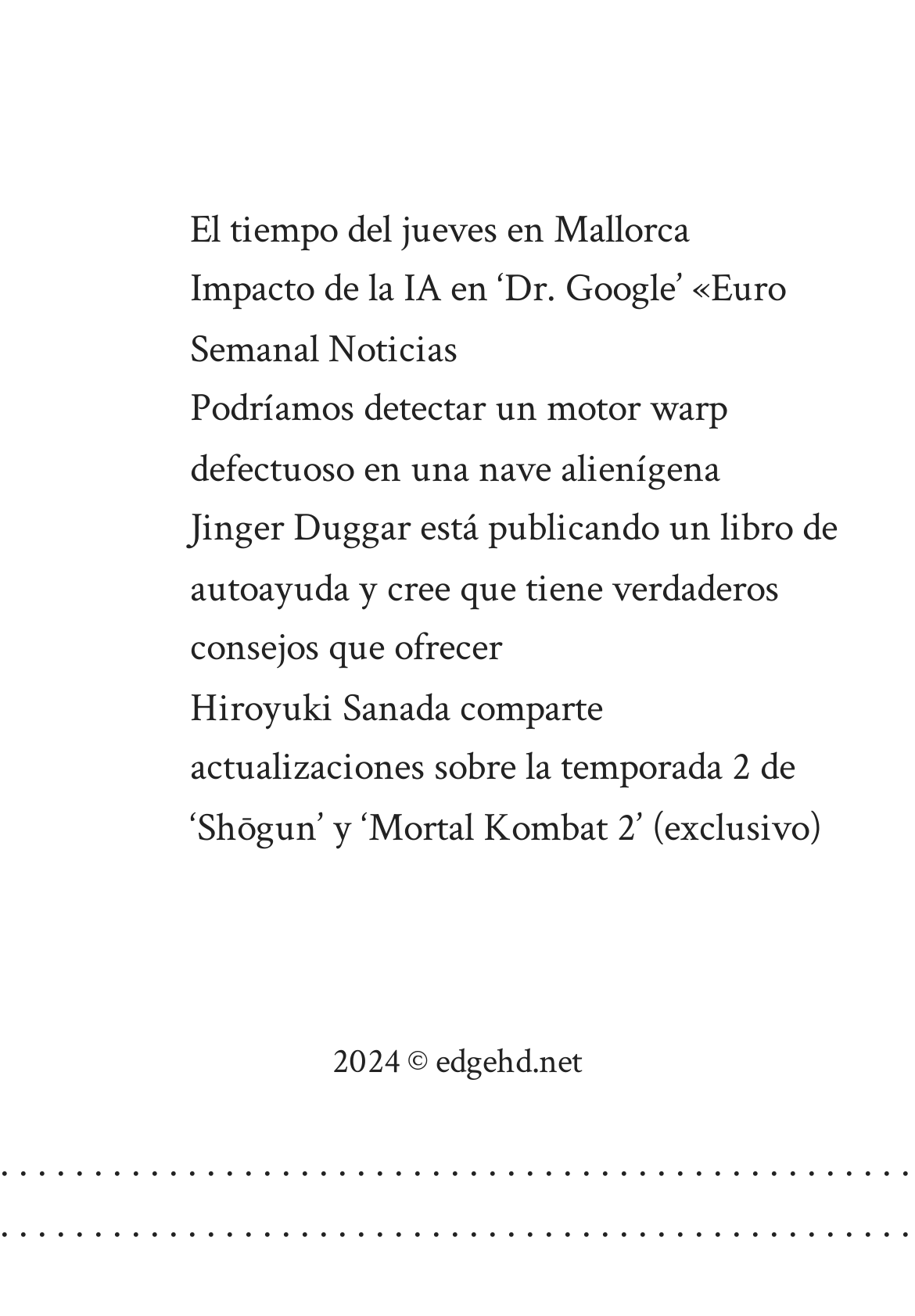Determine the coordinates of the bounding box that should be clicked to complete the instruction: "Check the updates about 'Hiroyuki Sanada comparte actualizaciones sobre la temporada 2 de ‘Shōgun’ y ‘Mortal Kombat 2’ (exclusivo)'". The coordinates should be represented by four float numbers between 0 and 1: [left, top, right, bottom].

[0.208, 0.518, 0.897, 0.648]